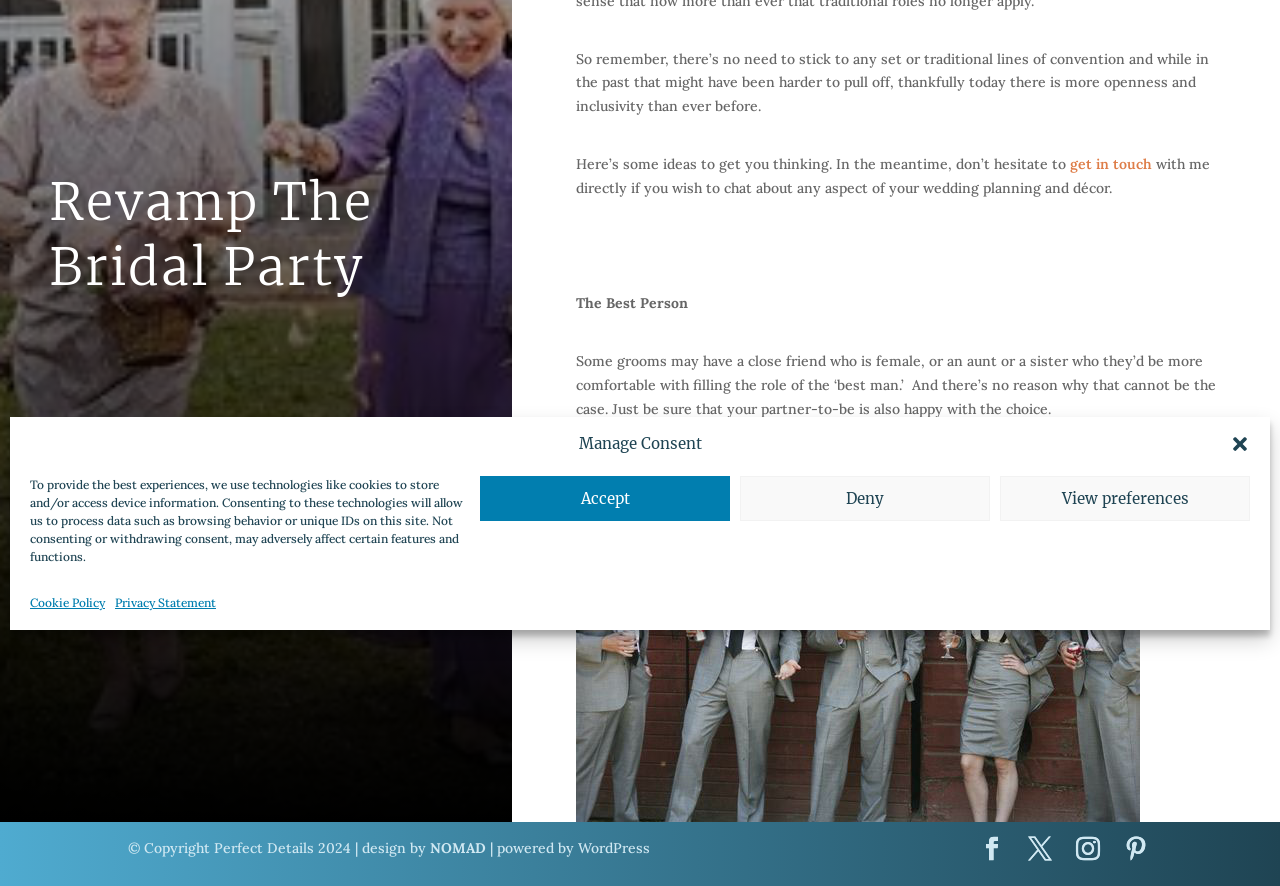Extract the bounding box coordinates for the HTML element that matches this description: "X". The coordinates should be four float numbers between 0 and 1, i.e., [left, top, right, bottom].

[0.803, 0.945, 0.822, 0.974]